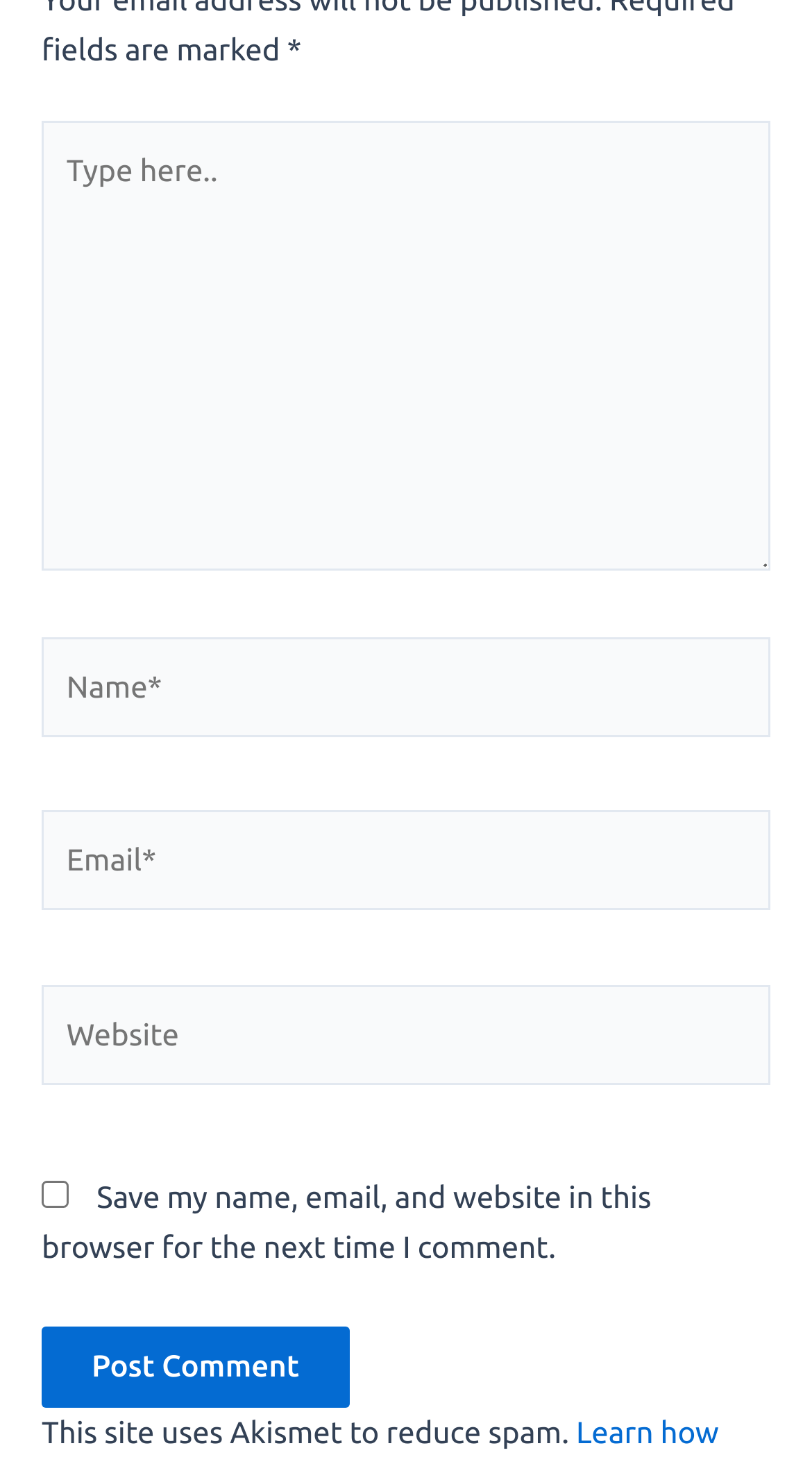Carefully examine the image and provide an in-depth answer to the question: What is the purpose of the checkbox?

The checkbox is labeled 'Save my name, email, and website in this browser for the next time I comment.' This suggests that its purpose is to save the user's comment information for future use.